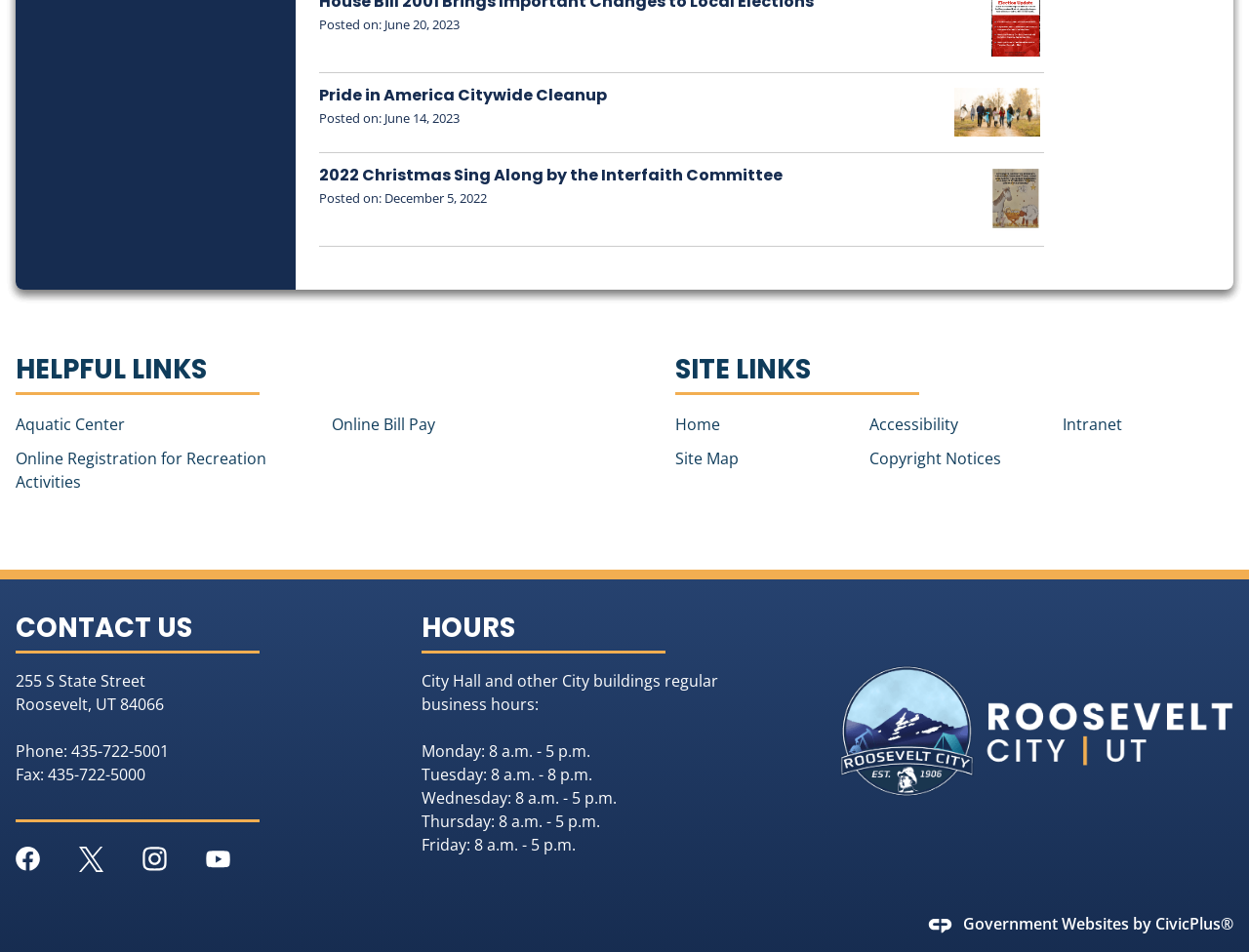Given the webpage screenshot and the description, determine the bounding box coordinates (top-left x, top-left y, bottom-right x, bottom-right y) that define the location of the UI element matching this description: Online Bill Pay

[0.266, 0.434, 0.348, 0.457]